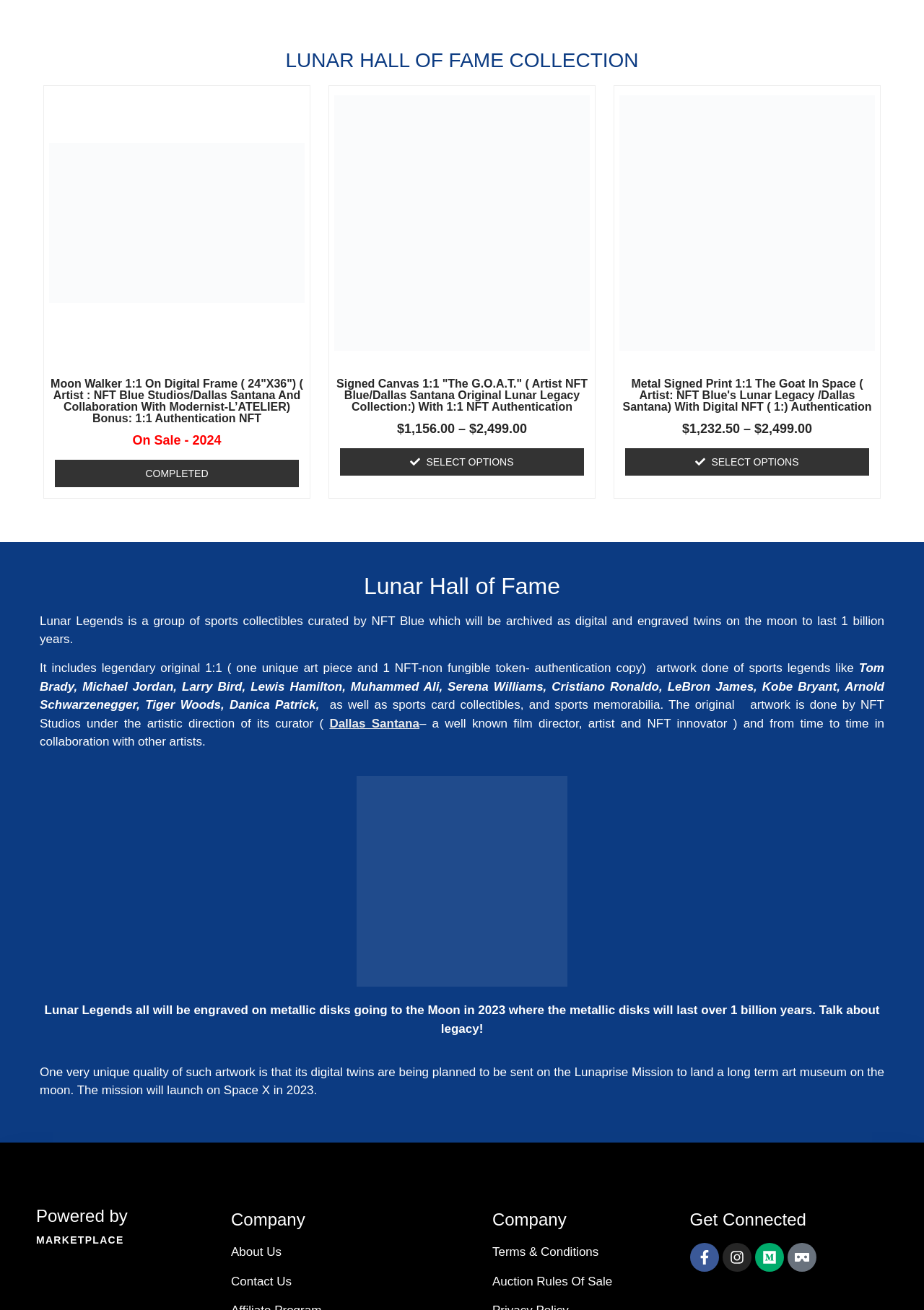Highlight the bounding box coordinates of the element that should be clicked to carry out the following instruction: "log in". The coordinates must be given as four float numbers ranging from 0 to 1, i.e., [left, top, right, bottom].

None